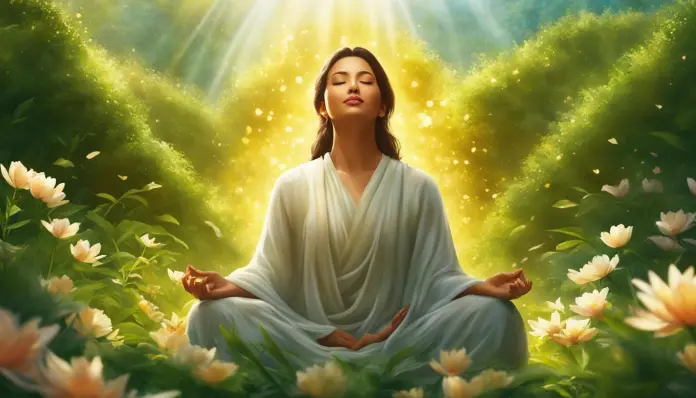What type of flowers are surrounding the woman?
Please analyze the image and answer the question with as much detail as possible.

According to the caption, the woman is surrounded by lush greenery and delicate flowers, particularly lotuses, which adds to the peaceful and harmonious ambiance of the scene.